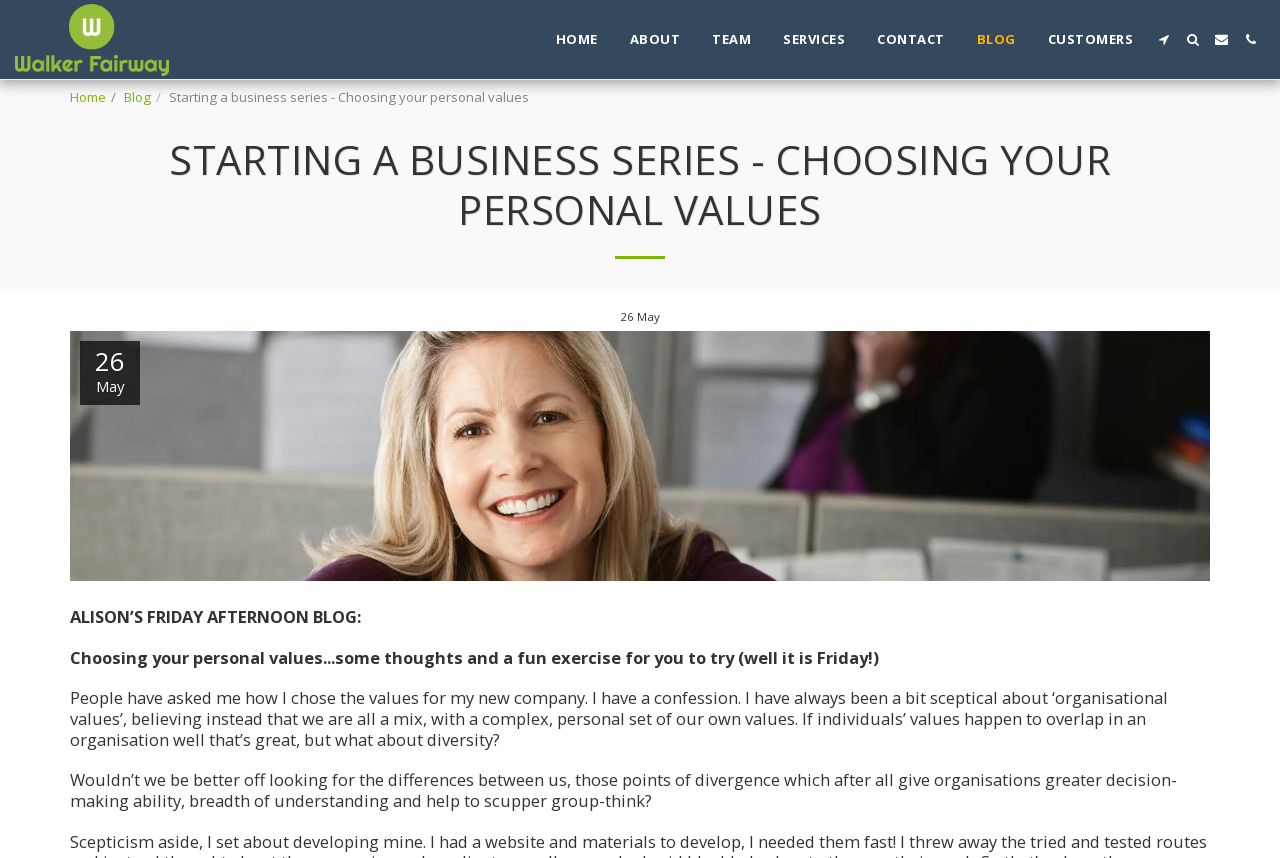Provide a thorough summary of the webpage.

This webpage is about Alison's Friday afternoon blog, specifically discussing the topic of choosing personal values when starting a business. At the top left corner, there is an image of Walker Fairway. Below the image, there is a navigation menu with links to HOME, ABOUT, TEAM, SERVICES, CONTACT, BLOG, and CUSTOMERS. 

To the right of the navigation menu, there are four buttons with no text. Below the navigation menu, there are two links, Home and Blog, which are likely breadcrumbs. The title of the blog post, "Starting a business series - Choosing your personal values", is displayed prominently below the breadcrumbs.

The main content of the blog post is divided into sections. The first section has a heading "STARTING A BUSINESS SERIES - CHOOSING YOUR PERSONAL VALUES" and is followed by a horizontal separator line. Below the separator line, there is a date "05/26/2017 01:00 PM" displayed in a smaller font. 

The blog post itself is written in a conversational tone and consists of three paragraphs. The first paragraph discusses how people have asked the author about choosing values for her new company, and she shares her skepticism about organizational values. The second paragraph questions whether it's better to focus on the differences between individuals' values rather than trying to find common ground. The third paragraph is not fully displayed, but it appears to continue the discussion on personal values.

At the top right corner, there is a smaller version of the date "05/26/2017 01:00 PM".